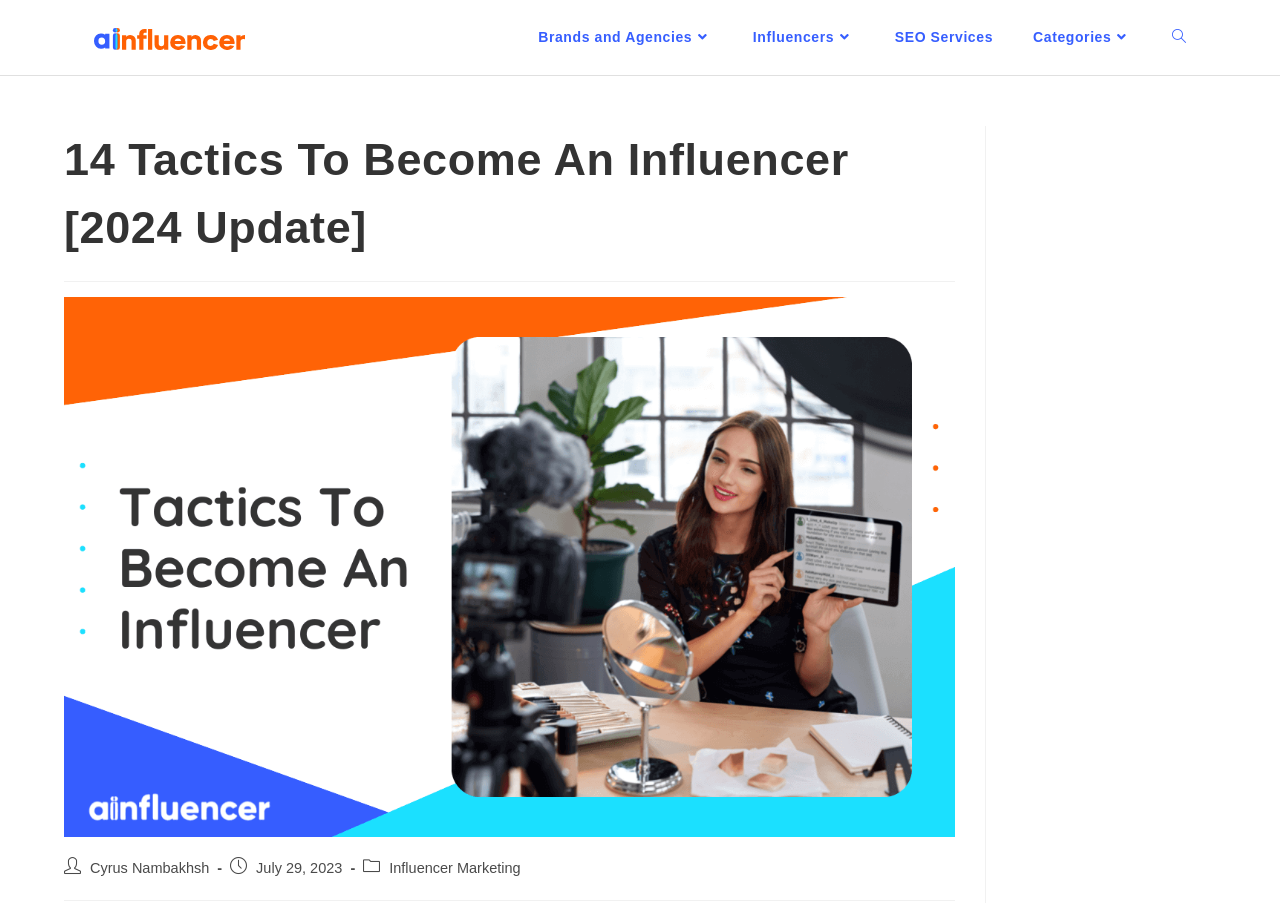Look at the image and answer the question in detail:
Who is the author of the current article?

I found a link with the text 'Cyrus Nambakhsh' at the bottom of the webpage, which indicates that this person is the author of the current article.